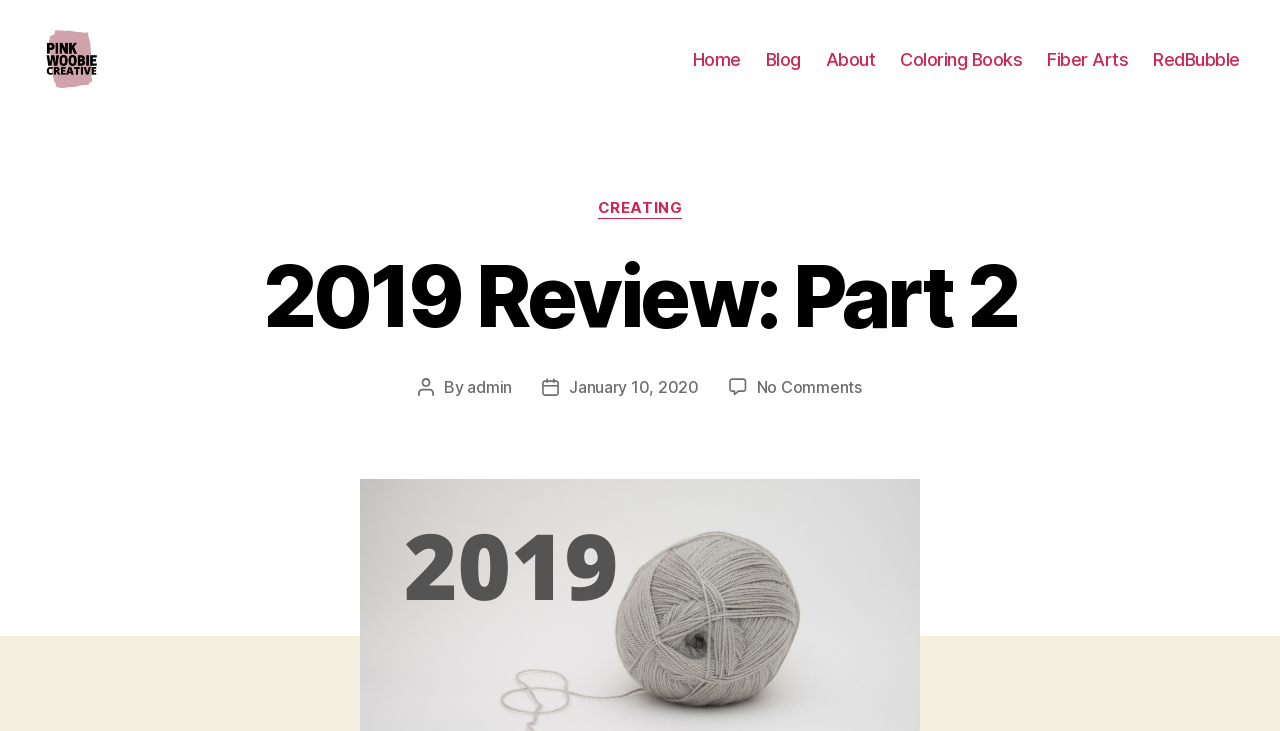Detail the features and information presented on the webpage.

The webpage is a blog post titled "2019 Review: Part 2" from Pink Woobie Creative. At the top left, there is a link to the website's homepage, accompanied by a small image with the same name. 

Below the title, there is a horizontal navigation menu with six links: Home, Blog, About, Coloring Books, Fiber Arts, and RedBubble. 

The main content of the post is divided into sections. The first section has a heading "2019 Review: Part 2" and is located at the top center of the page. 

Below the heading, there are two columns of text. The left column has a category section with a link to "CREATING". The right column has information about the post, including the author, "admin", and the post date, "January 10, 2020". 

At the bottom of the right column, there is a link to comments, indicating that there are no comments on this post.